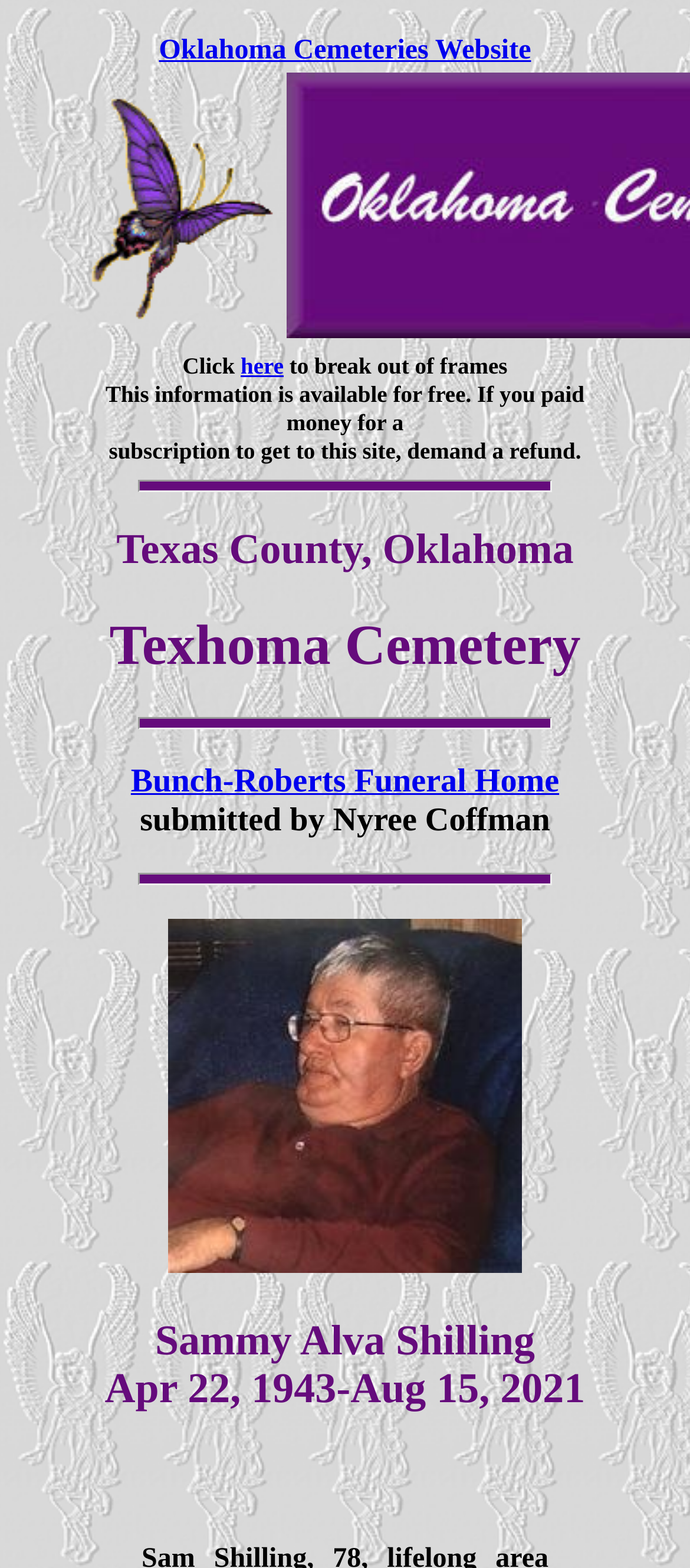What is the date of birth of Sammy Alva Shilling?
Please ensure your answer to the question is detailed and covers all necessary aspects.

I found the answer by looking at the heading that mentions Sammy Alva Shilling. The heading says 'Sammy Alva Shilling Apr 22, 1943-Aug 15, 2021', which indicates that April 22, 1943 is the date of birth of Sammy Alva Shilling.